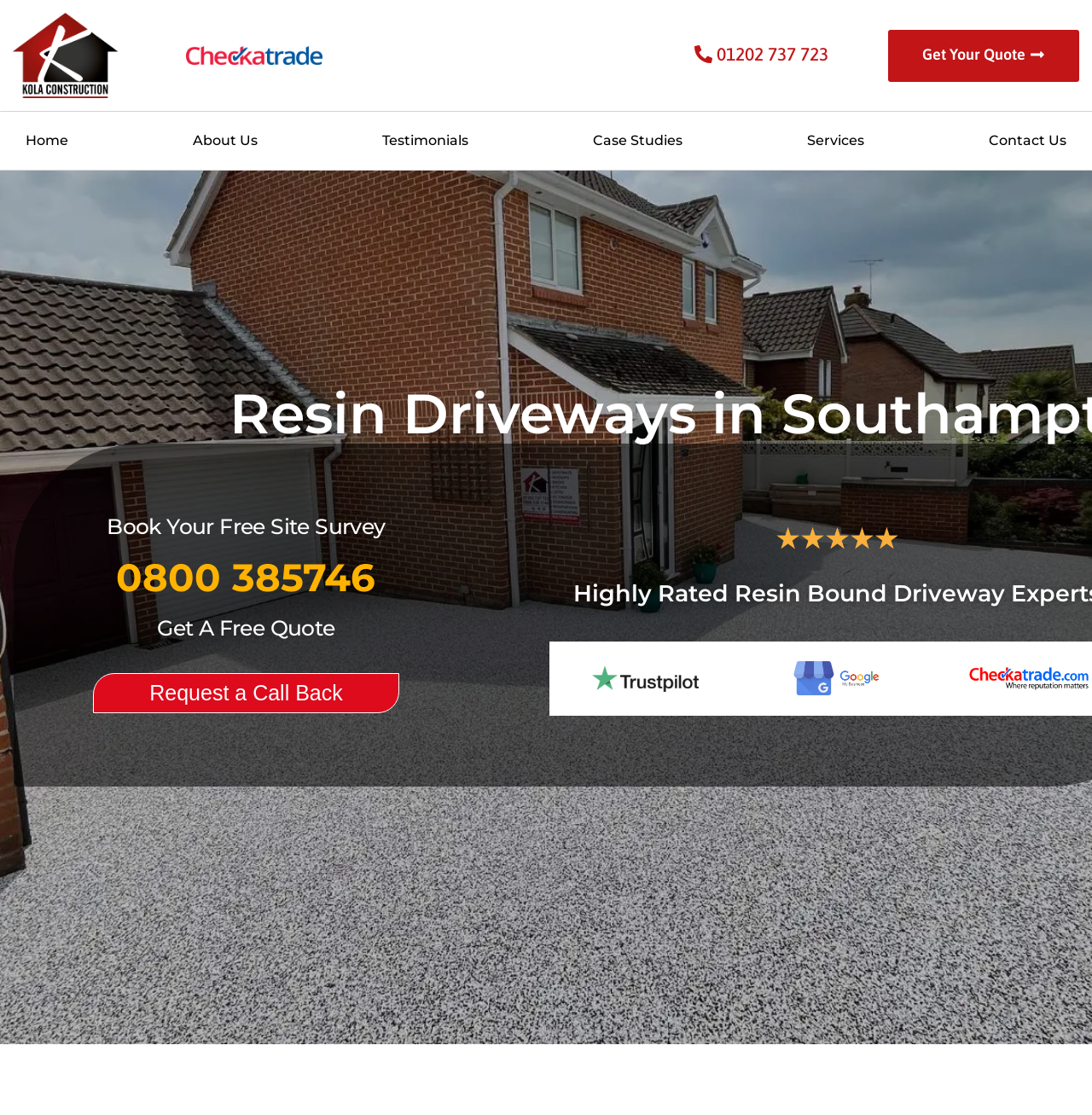Show the bounding box coordinates for the element that needs to be clicked to execute the following instruction: "Click the 'Home' link". Provide the coordinates in the form of four float numbers between 0 and 1, i.e., [left, top, right, bottom].

[0.012, 0.115, 0.074, 0.138]